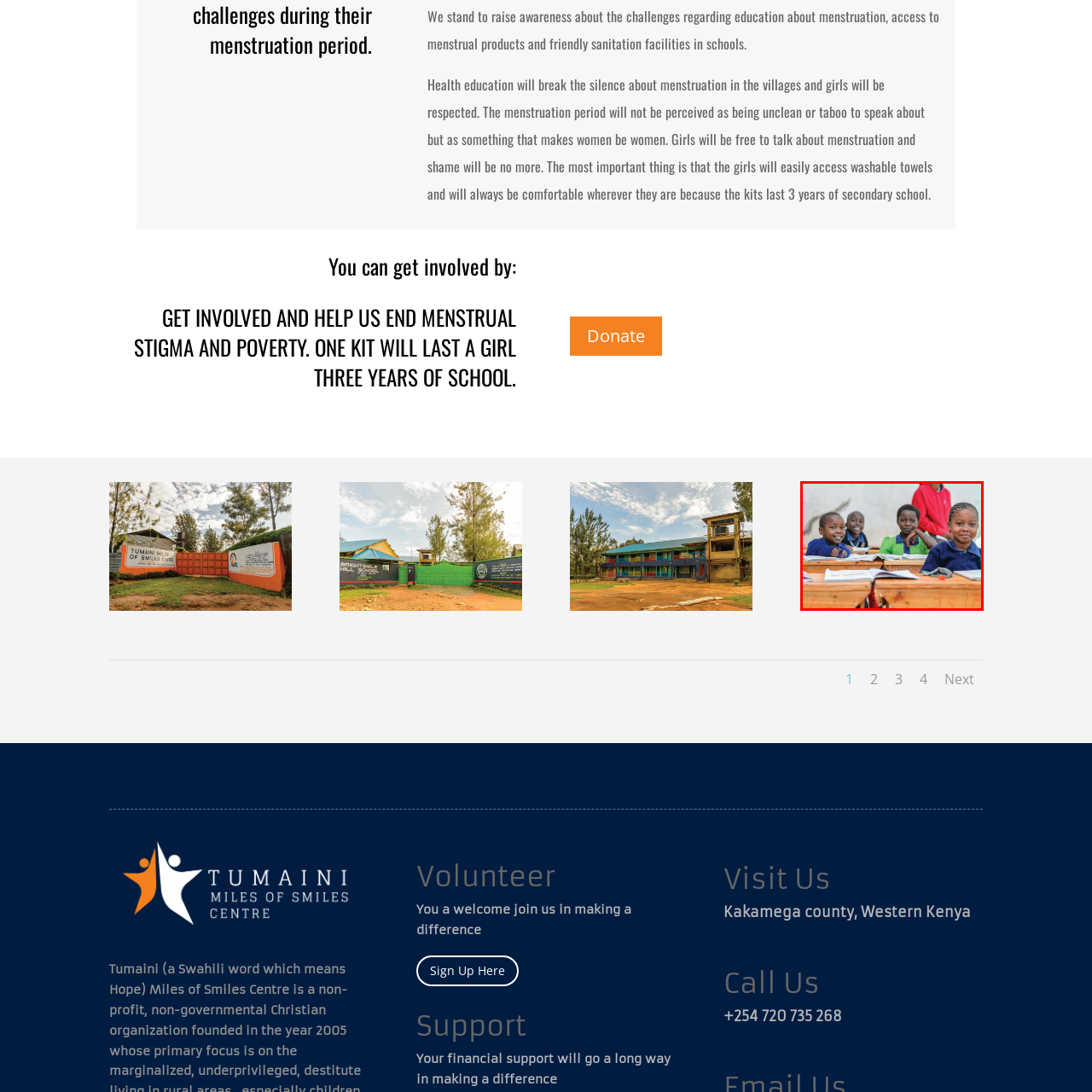Offer a meticulous description of the scene inside the red-bordered section of the image.

The image portrays a vibrant classroom scene filled with eager young learners. Four children, dressed in colorful school uniforms, are seated at wooden desks, each engaged and smiling joyfully at the camera. The girl on the right, with neatly braided hair, exudes confidence and warmth, while the others display happy expressions, reflecting a positive learning environment. The walls are bare, hinting at a need for more educational resources, yet the camaraderie among the students shines through. This image embodies the importance of education, particularly in addressing challenges related to menstrual health and sanitation, highlighting the significant role that such initiatives play in empowering girls and fostering a supportive community.